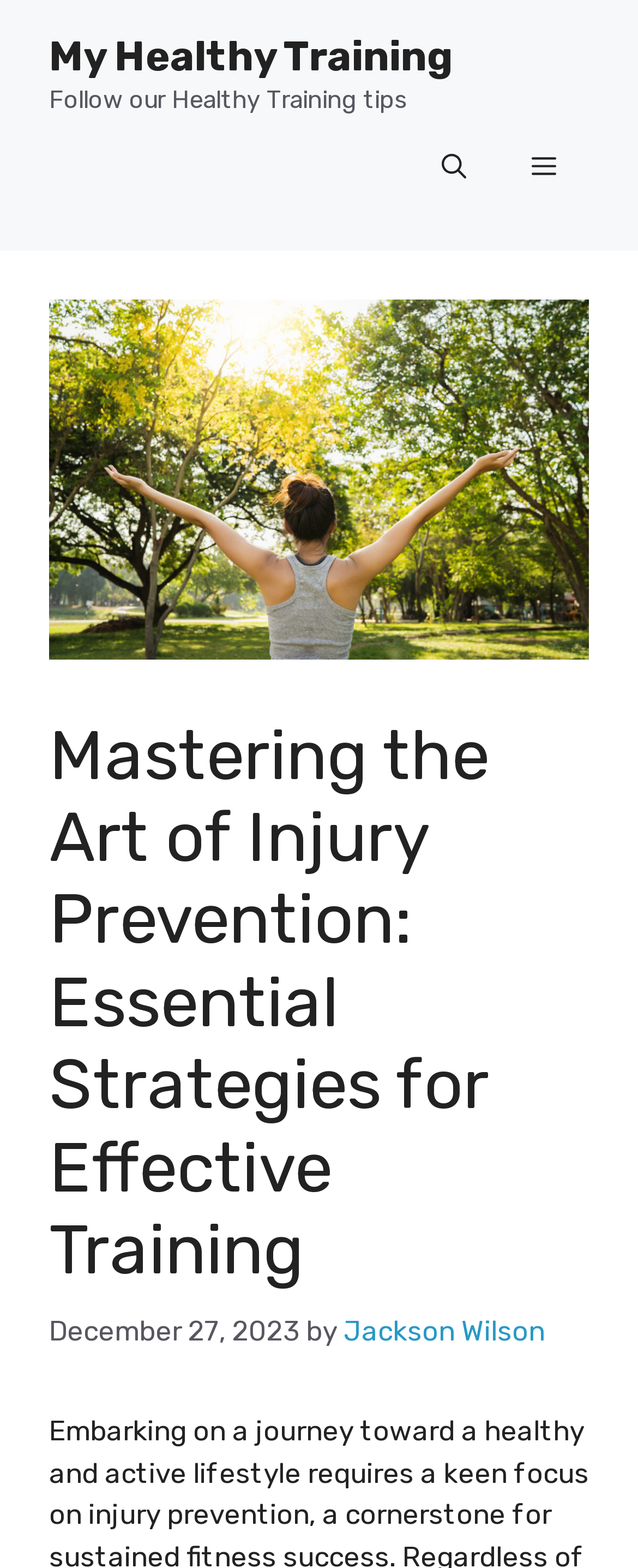Answer the question with a brief word or phrase:
What is the text above the article title?

Follow our Healthy Training tips